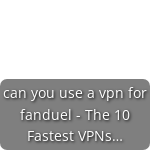What is the purpose of using a VPN for Fanduel?
Look at the screenshot and give a one-word or phrase answer.

Enhance online privacy and security